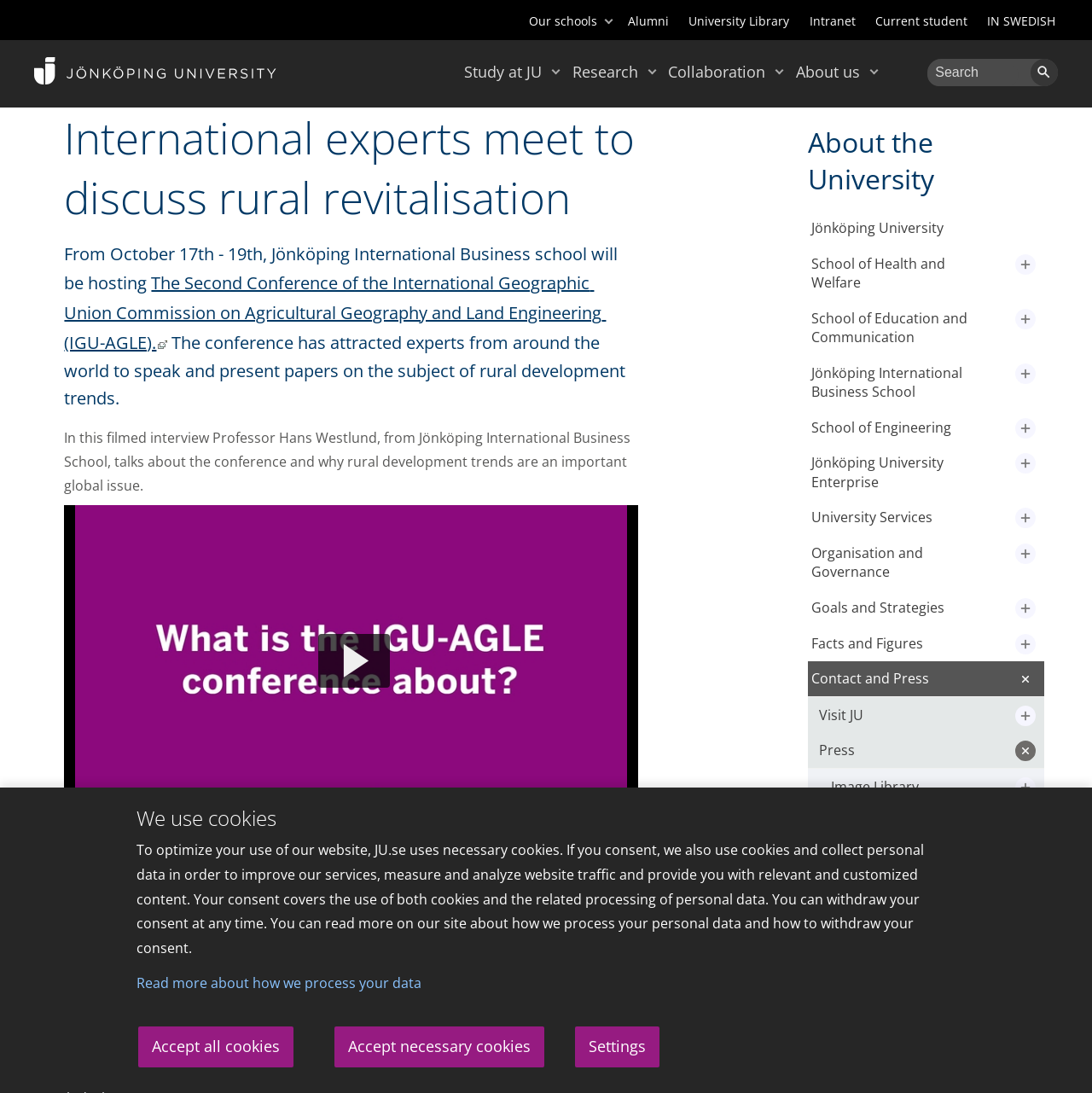Identify the bounding box of the UI element described as follows: "Donate to IBW21". Provide the coordinates as four float numbers in the range of 0 to 1 [left, top, right, bottom].

None